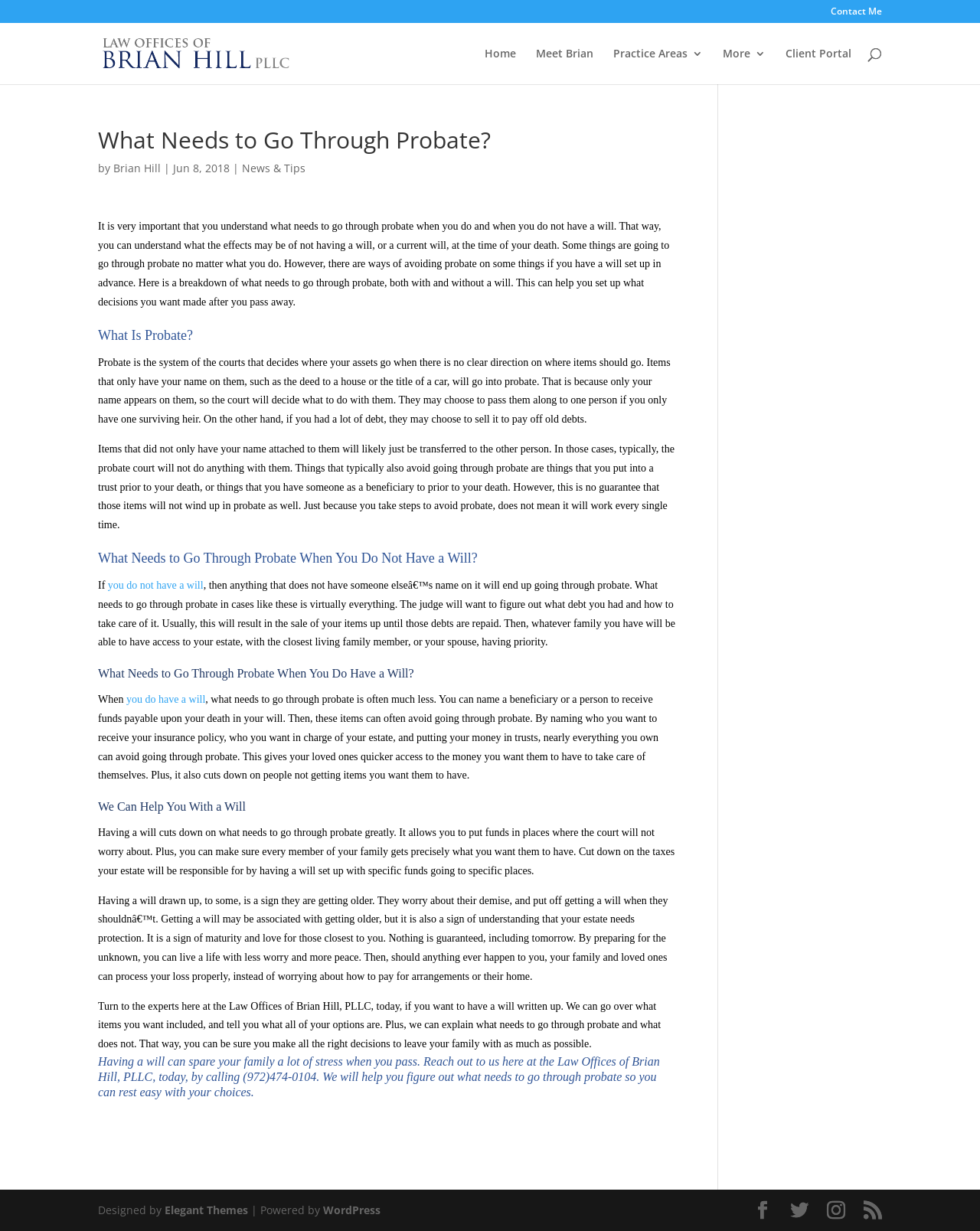Please locate the clickable area by providing the bounding box coordinates to follow this instruction: "Learn about the Law Offices of Brian Hill".

[0.103, 0.037, 0.298, 0.048]